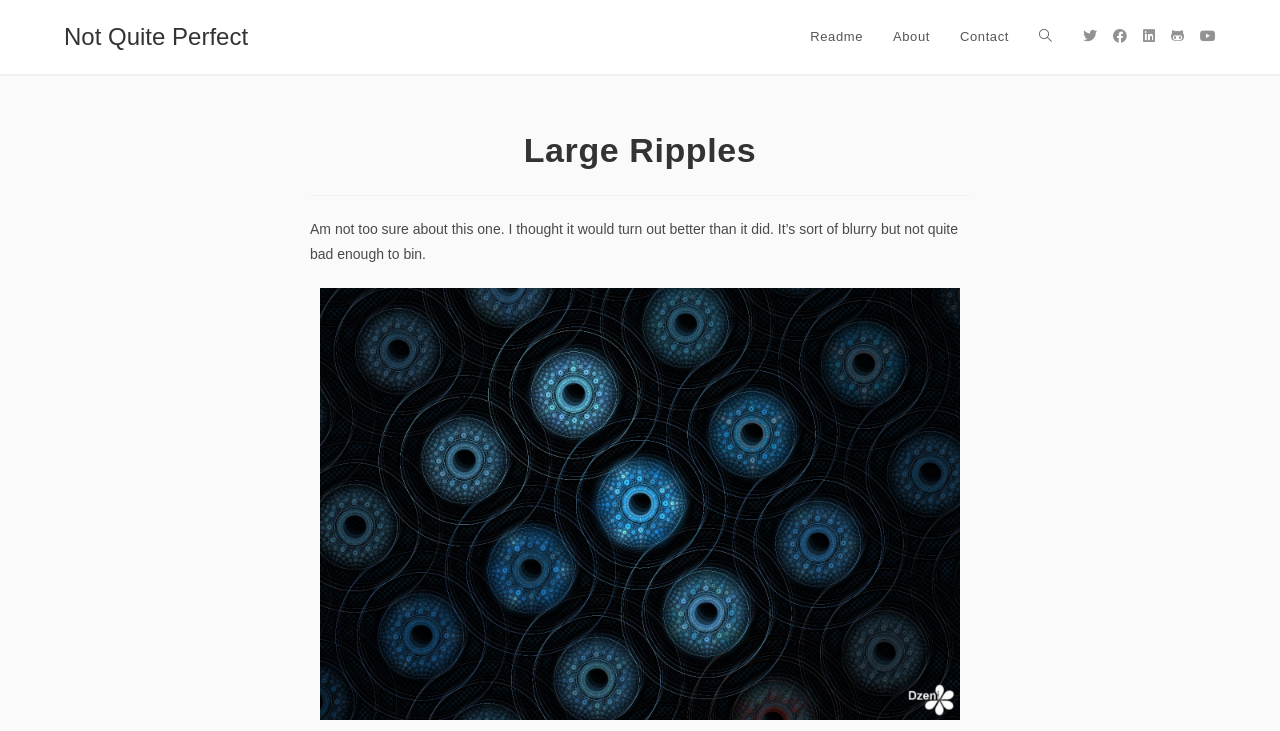Determine the bounding box coordinates of the UI element described below. Use the format (top-left x, top-left y, bottom-right x, bottom-right y) with floating point numbers between 0 and 1: Contact

[0.738, 0.0, 0.8, 0.101]